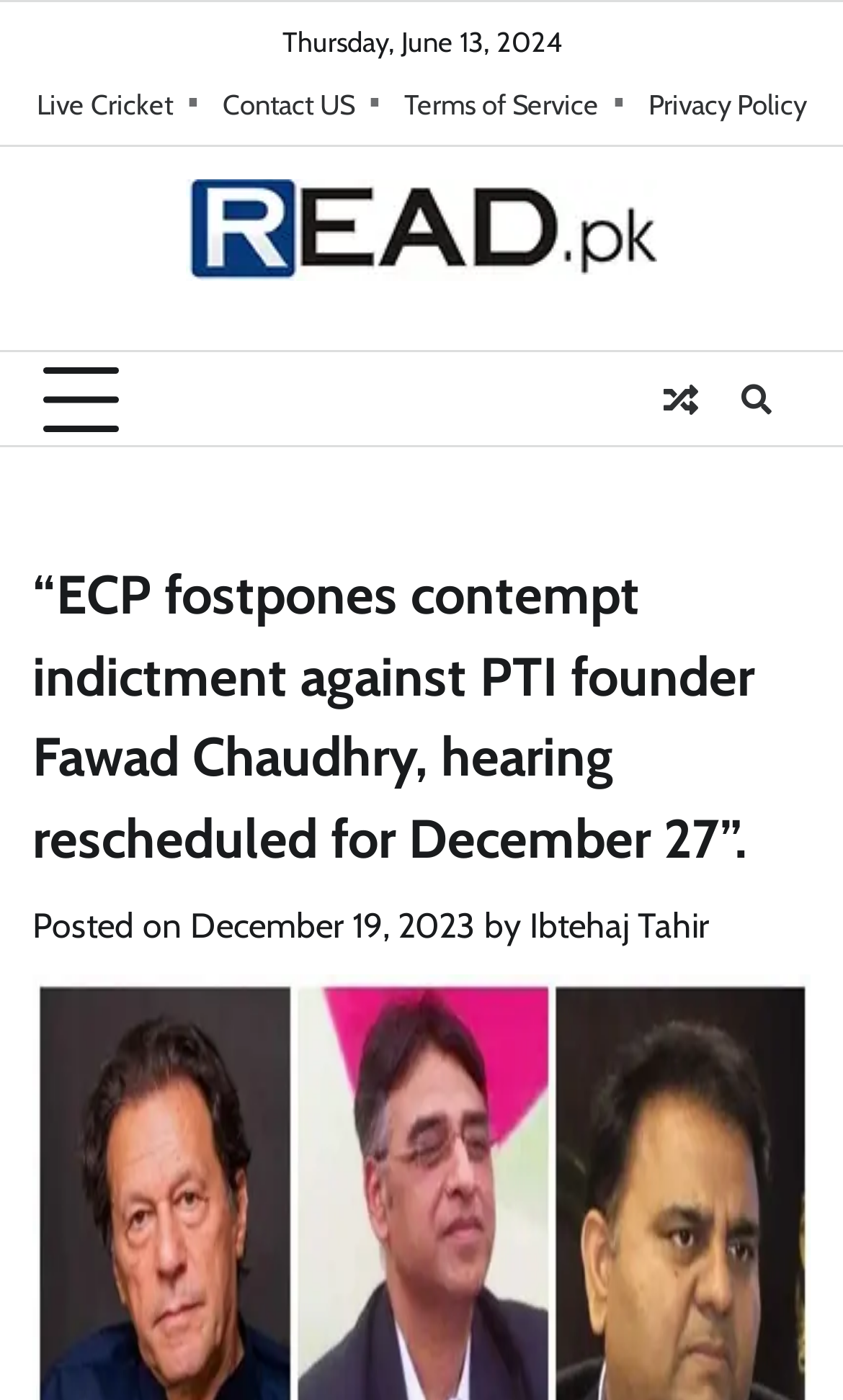What is the date of the article posting?
Give a one-word or short-phrase answer derived from the screenshot.

December 19, 2023